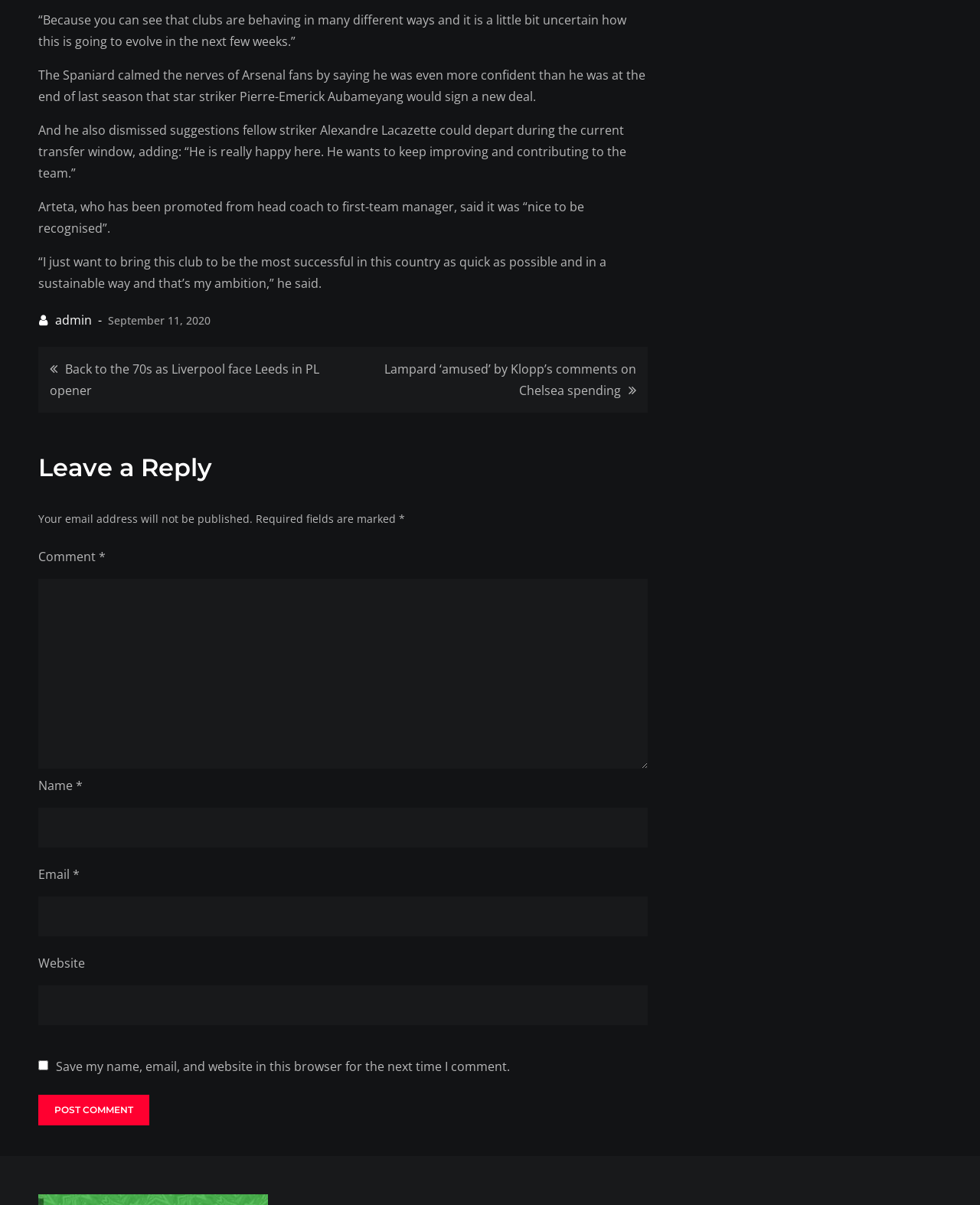Can you provide the bounding box coordinates for the element that should be clicked to implement the instruction: "Click the 'Post Comment' button"?

[0.039, 0.909, 0.152, 0.934]